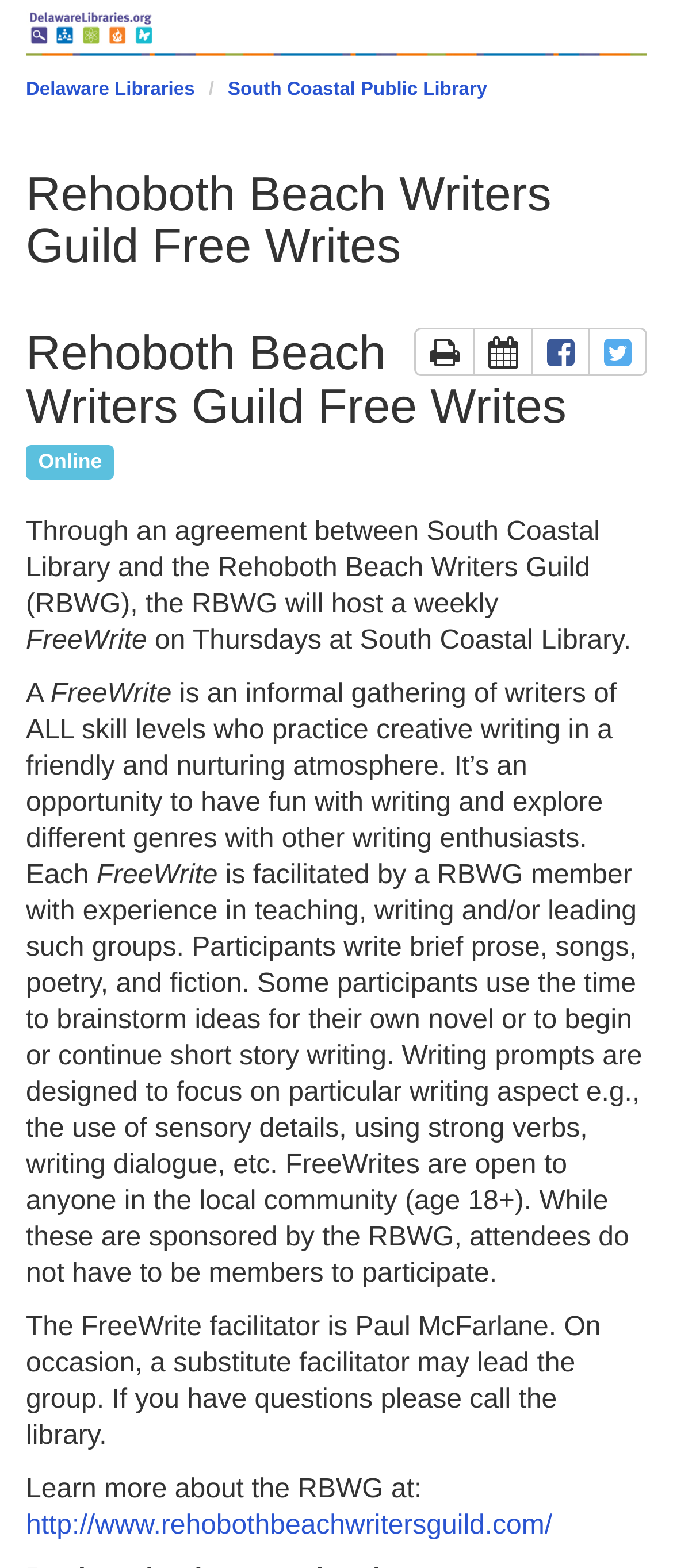Locate the bounding box coordinates of the element that should be clicked to fulfill the instruction: "Go to Delaware Libraries".

[0.038, 0.05, 0.289, 0.063]